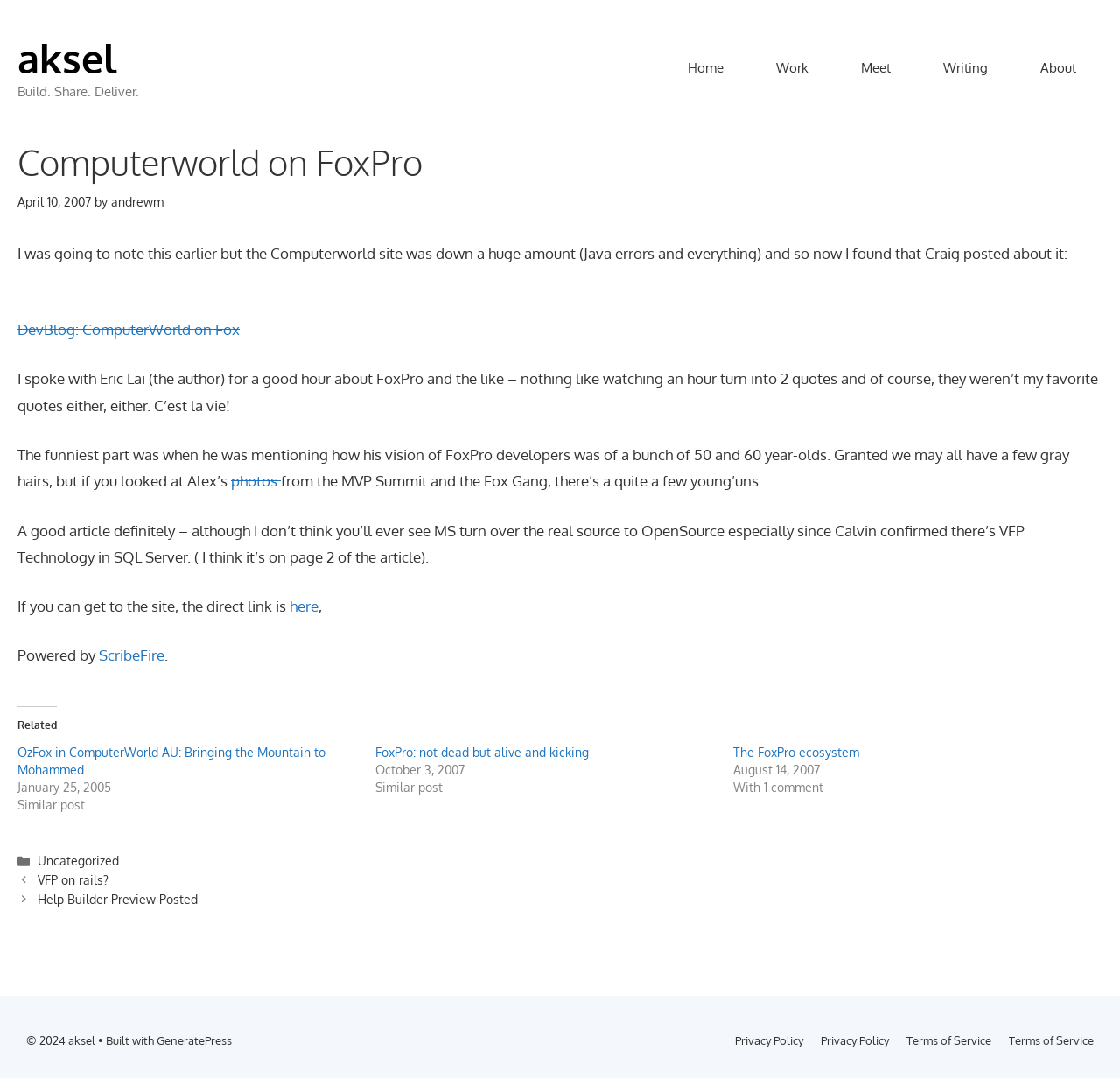What is the category of the article?
With the help of the image, please provide a detailed response to the question.

The category of the article can be found in the link element with the text 'Uncategorized'. This element is located in the footer section of the webpage and provides information about the category of the article.